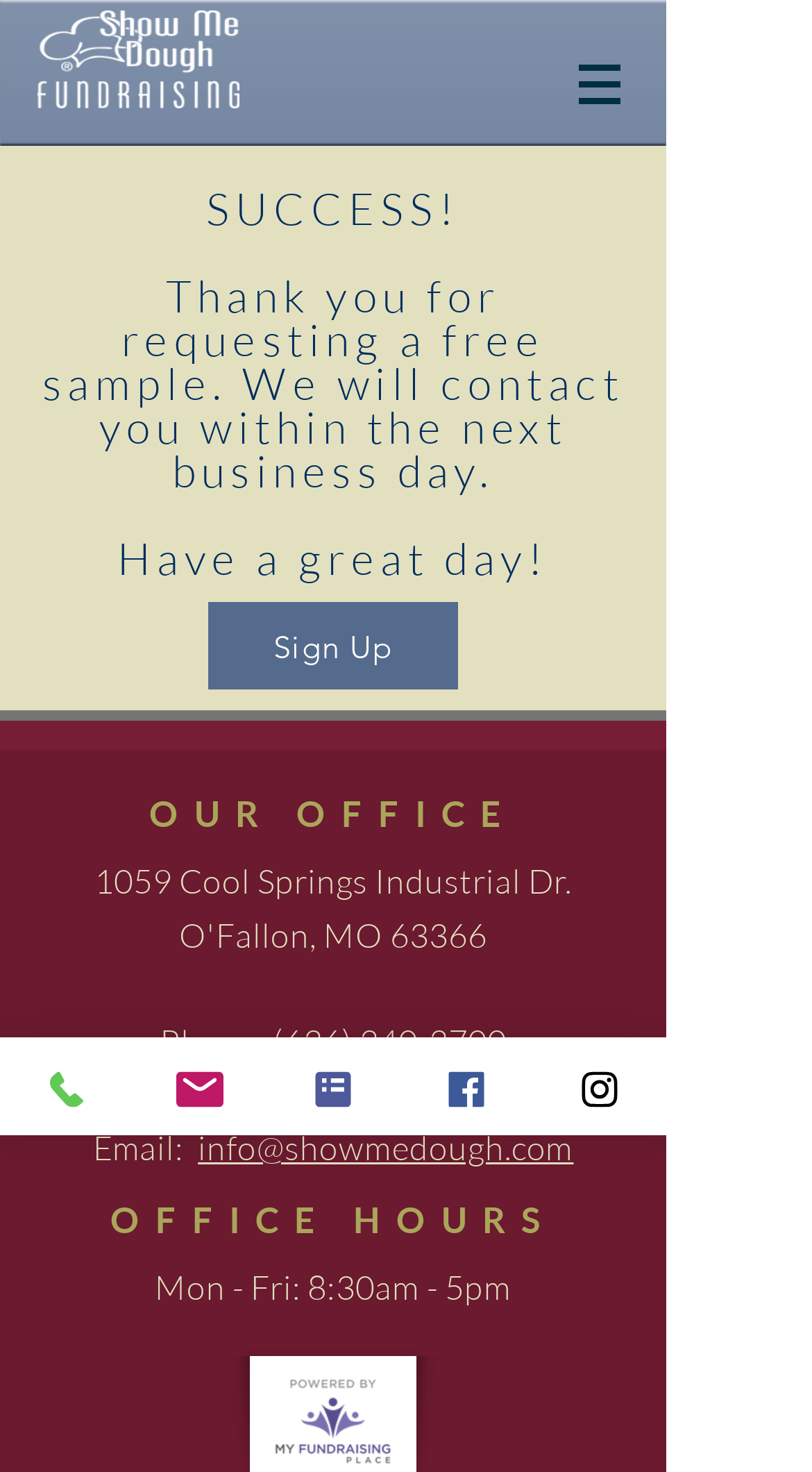What is the title or heading displayed on the webpage?

SUCCESS!

Thank you for requesting a free sample. We will contact you within the next business day.

Have a great day!